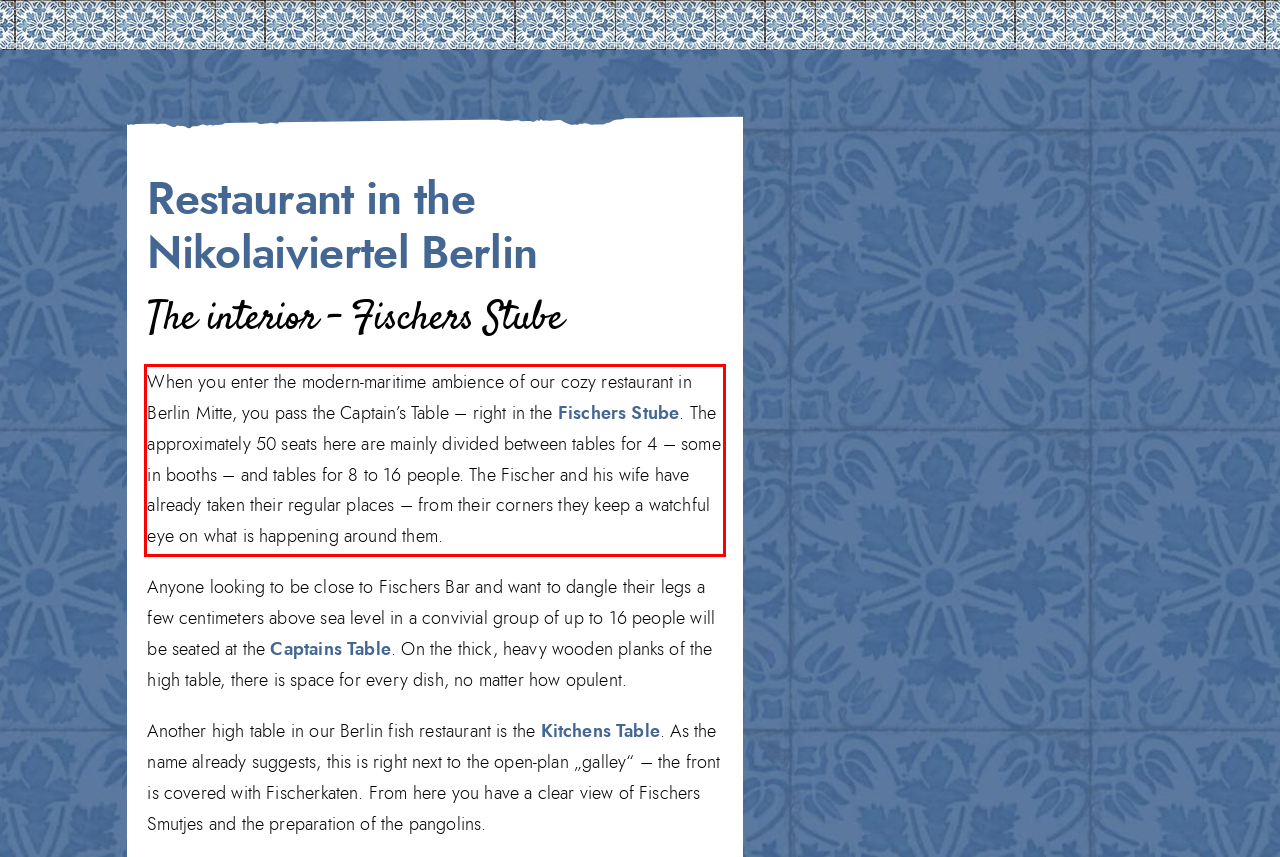Given the screenshot of a webpage, identify the red rectangle bounding box and recognize the text content inside it, generating the extracted text.

When you enter the modern-maritime ambience of our cozy restaurant in Berlin Mitte, you pass the Captain’s Table – right in the Fischers Stube. The approximately 50 seats here are mainly divided between tables for 4 – some in booths – and tables for 8 to 16 people. The Fischer and his wife have already taken their regular places – from their corners they keep a watchful eye on what is happening around them.